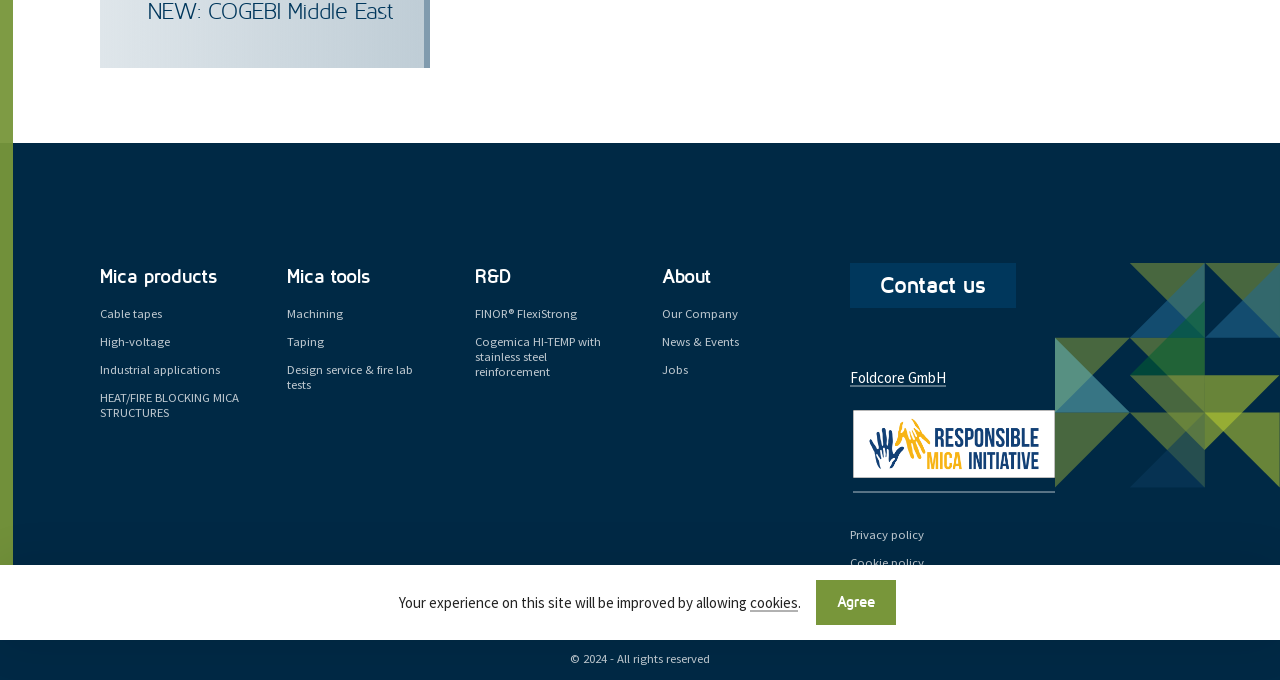Please provide the bounding box coordinates in the format (top-left x, top-left y, bottom-right x, bottom-right y). Remember, all values are floating point numbers between 0 and 1. What is the bounding box coordinate of the region described as: Privacy policy

[0.664, 0.774, 0.722, 0.797]